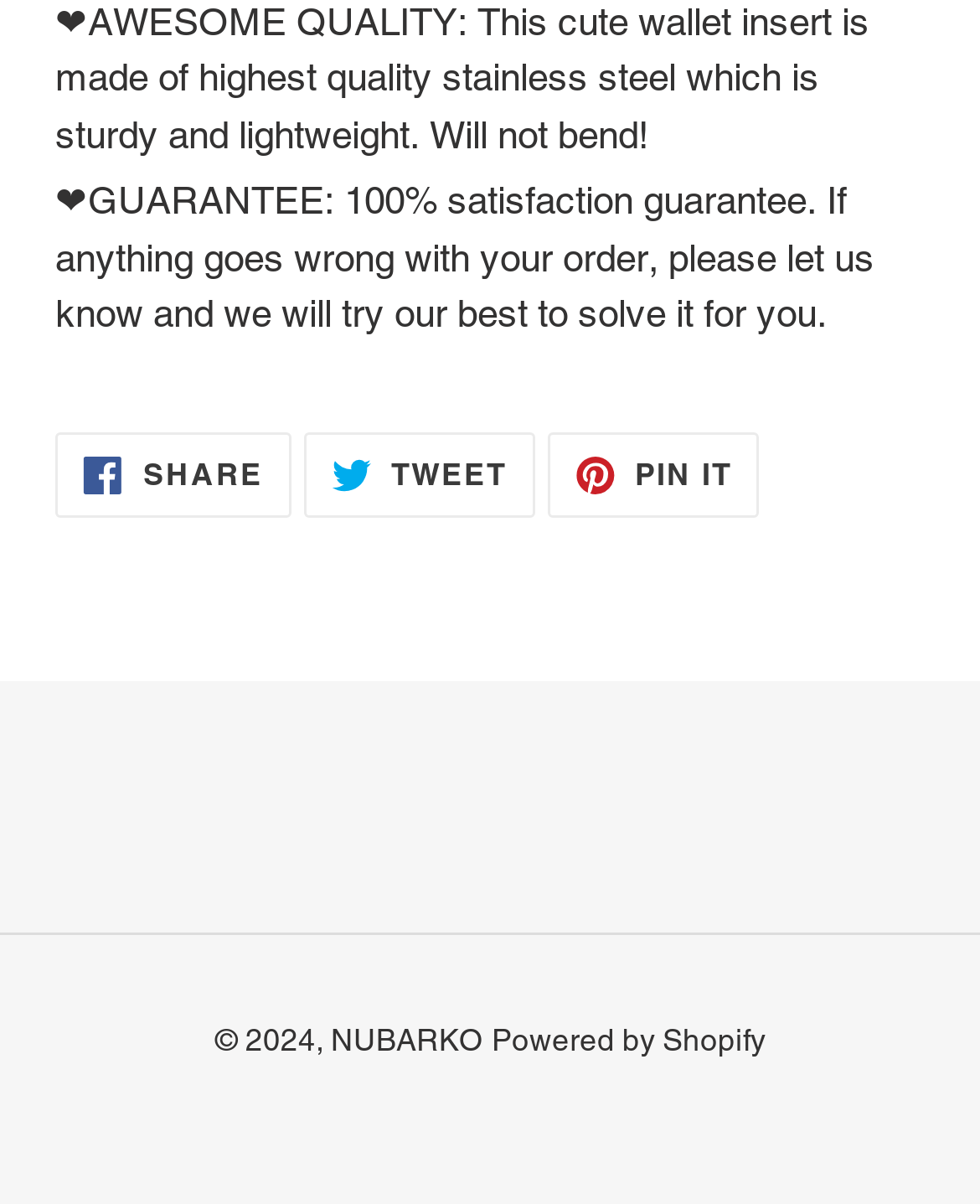Identify the bounding box coordinates for the UI element described as: "Pin it Pin on Pinterest". The coordinates should be provided as four floats between 0 and 1: [left, top, right, bottom].

[0.558, 0.358, 0.775, 0.429]